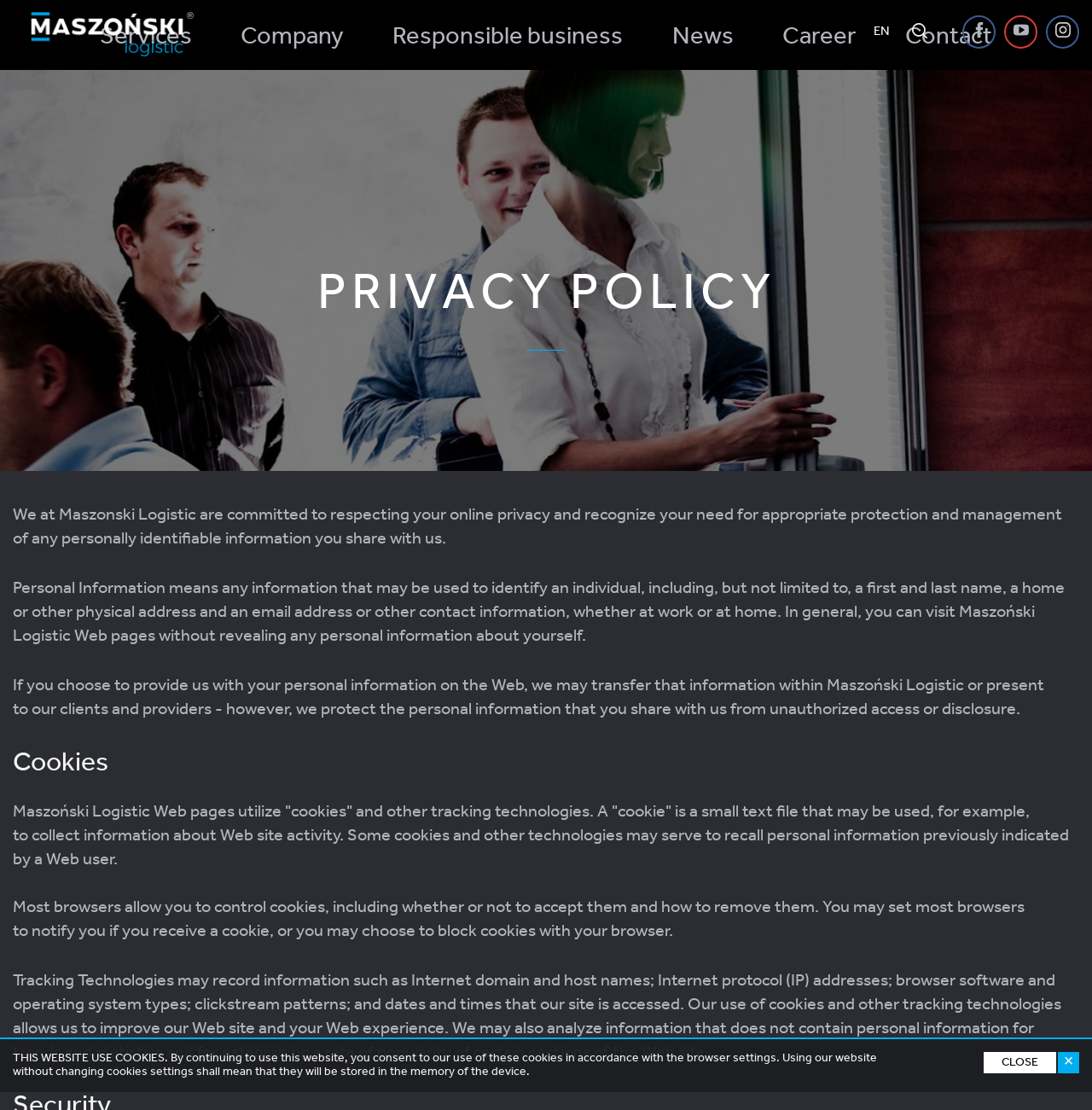Determine the bounding box coordinates of the element that should be clicked to execute the following command: "Visit the News page".

[0.558, 0.024, 0.609, 0.039]